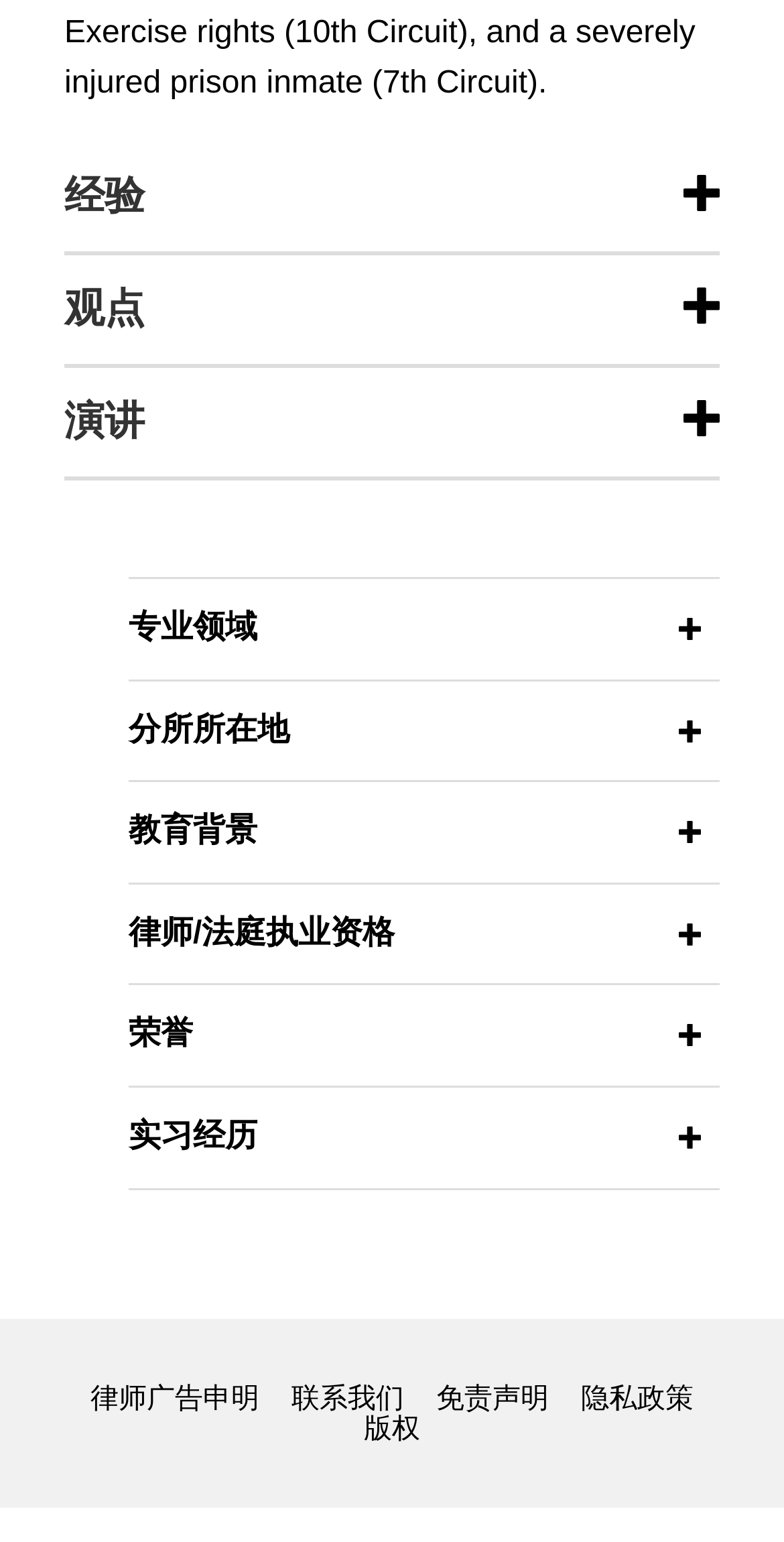Locate the bounding box coordinates of the clickable part needed for the task: "Explore Entertainment category".

None